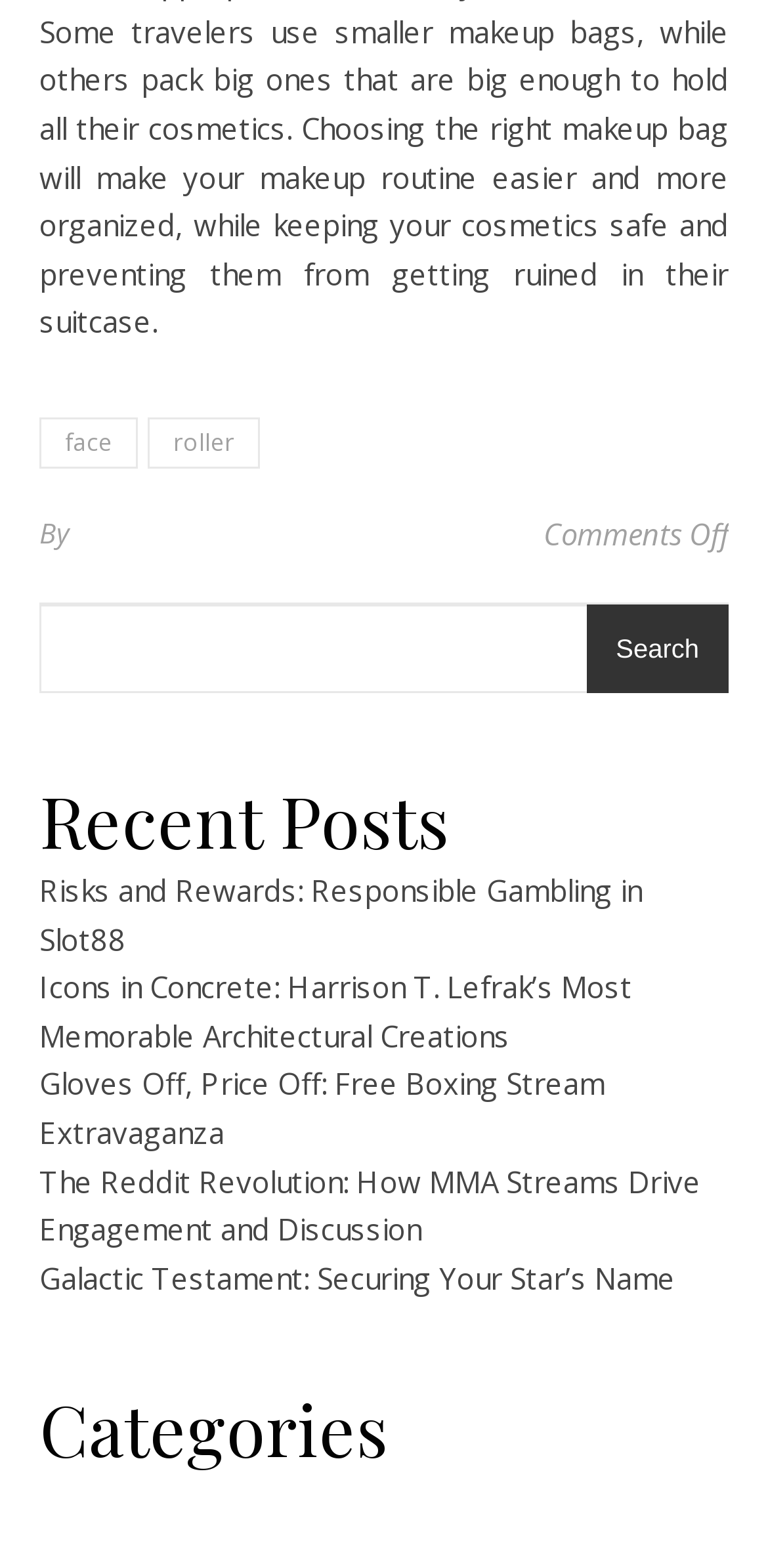Provide a brief response in the form of a single word or phrase:
How many search boxes are on the page?

1